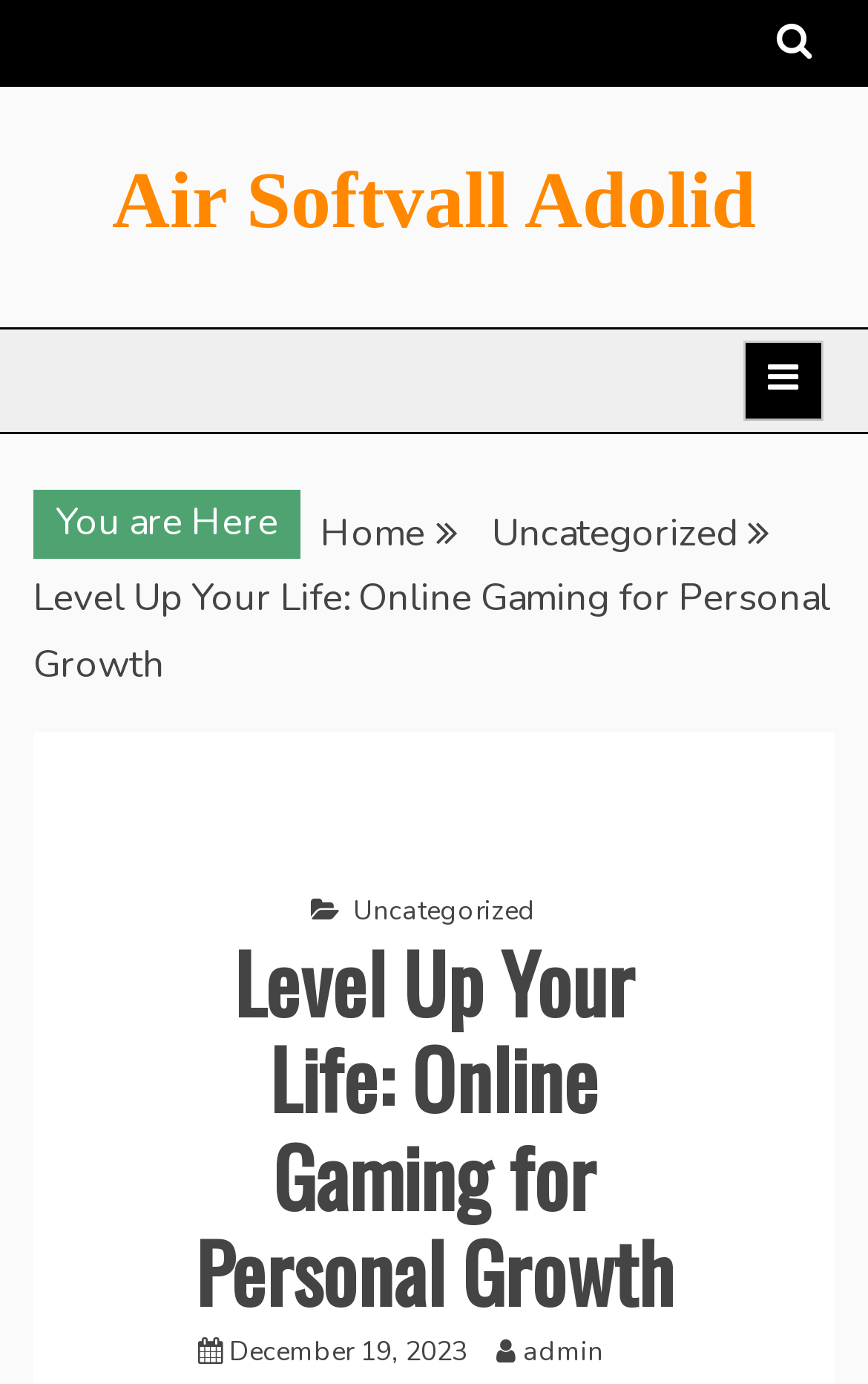Provide a brief response in the form of a single word or phrase:
What is the date of the latest article?

December 19, 2023